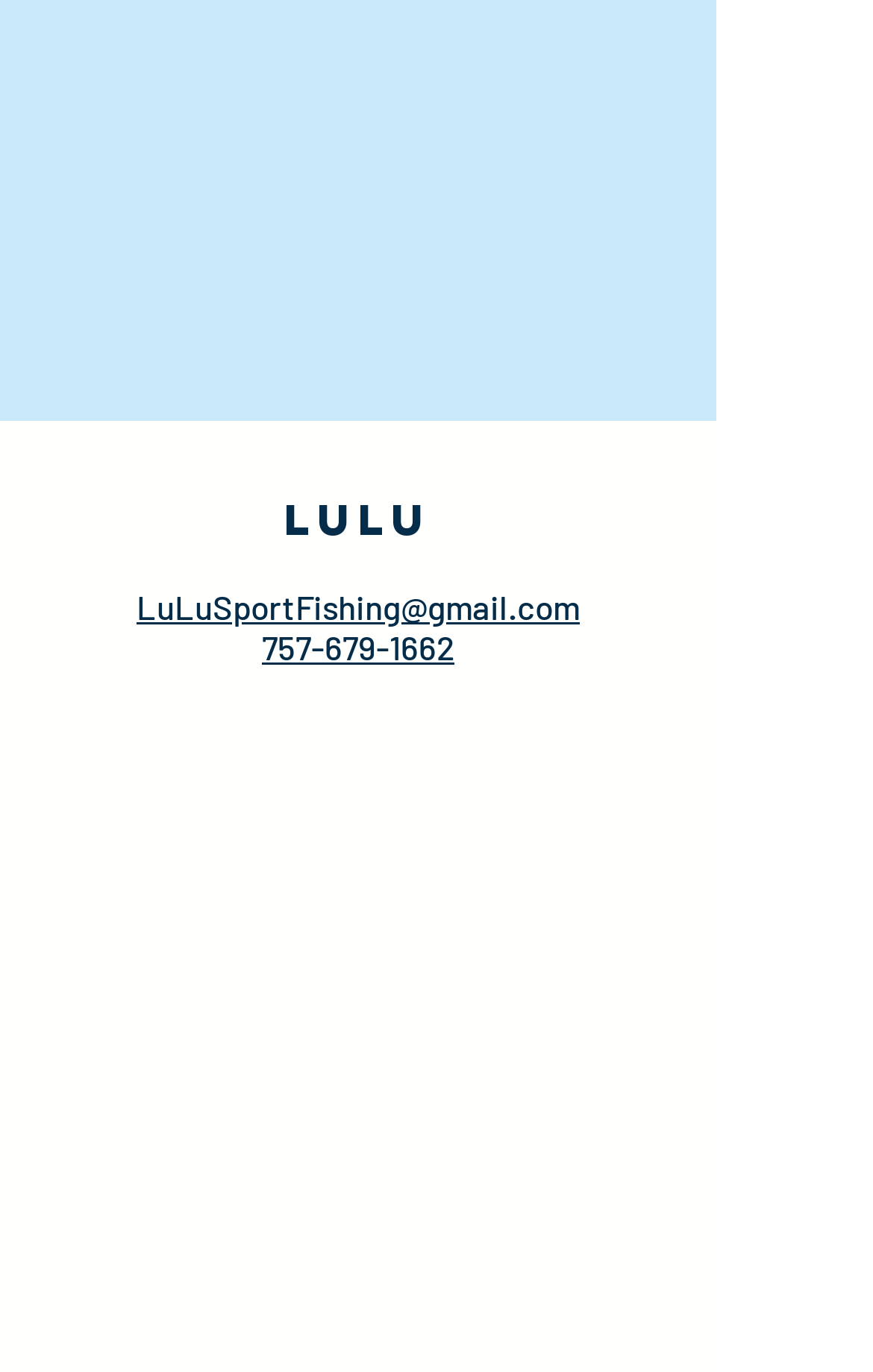Extract the bounding box of the UI element described as: "Prepper Arts".

None